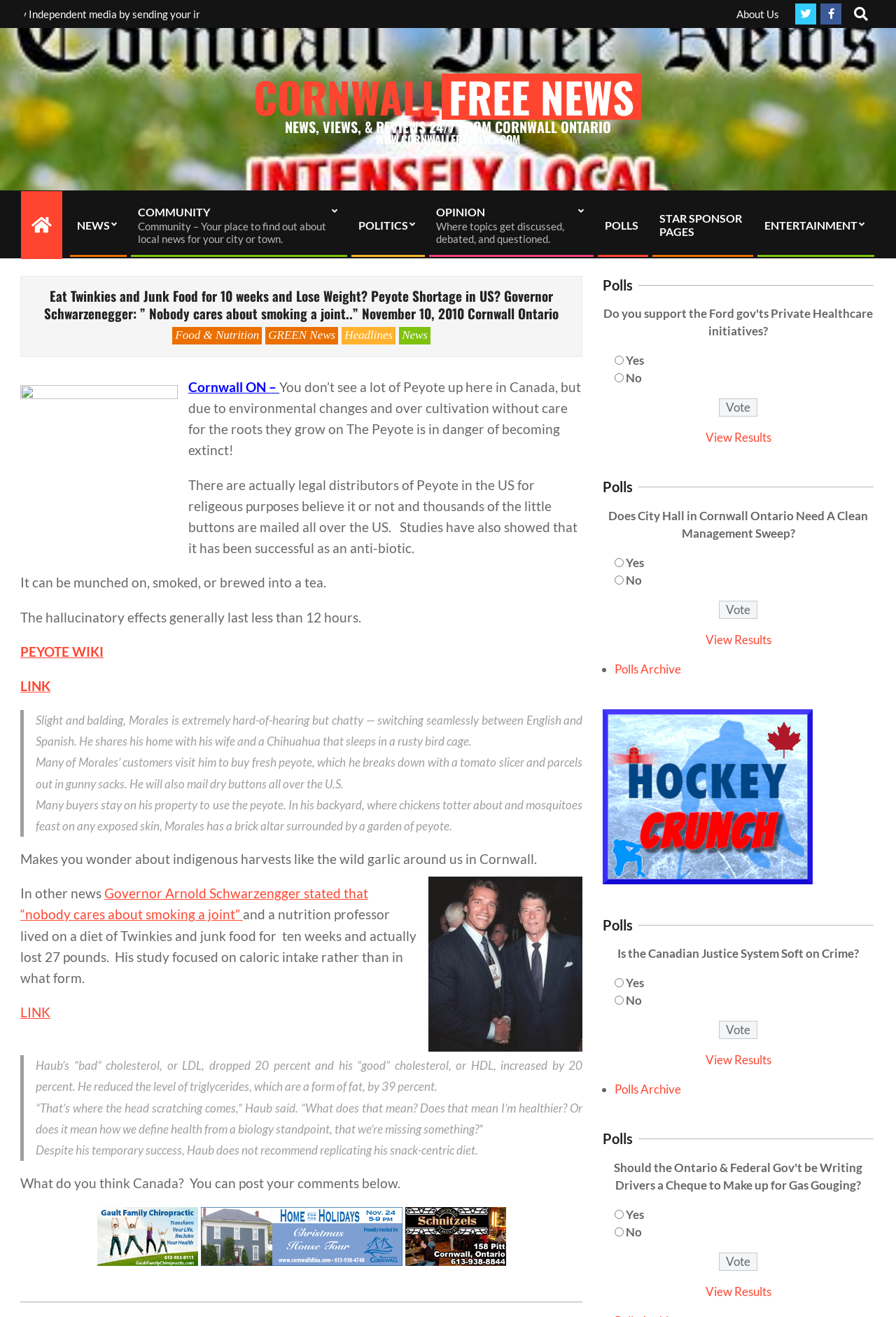Summarize the webpage in an elaborate manner.

This webpage appears to be a news article from The Cornwall Free News, a local news website in Cornwall, Ontario. The article's title is "Eat Twinkies and Junk Food for 10 weeks and Lose Weight? Peyote Shortage in US? Governor Schwarzenegger: ” Nobody cares about smoking a joint..” November 10, 2010 Cornwall Ontario".

At the top of the page, there is a navigation menu with links to "About Us", "Search", and several social media icons. Below this, there is a banner with the website's logo and a link to the homepage.

The main content of the page is divided into several sections. The first section discusses the peyote shortage in the US, with a heading and several paragraphs of text. There are also links to related articles and a blockquote with additional information.

The next section discusses a nutrition professor's experiment where he lived on a diet of Twinkies and junk food for 10 weeks and lost 27 pounds. This section also includes links to related articles and a blockquote with additional information.

Following this, there are several polls with questions such as "Does City Hall in Cornwall Ontario Need A Clean Management Sweep?" and "Is the Canadian Justice System Soft on Crime?". Each poll has radio buttons for "Yes" and "No" answers, as well as a "Vote" button and a link to view the results.

Throughout the page, there are also several advertisements and links to other articles and websites, including a Christmas House Tour, Gault Family Chiropractic, and Schnitzels. At the bottom of the page, there is a list of links to archived polls.

Overall, the webpage has a cluttered layout with many different sections and elements competing for attention. However, the main content of the page is focused on the news articles and polls, with the advertisements and other links taking a secondary role.